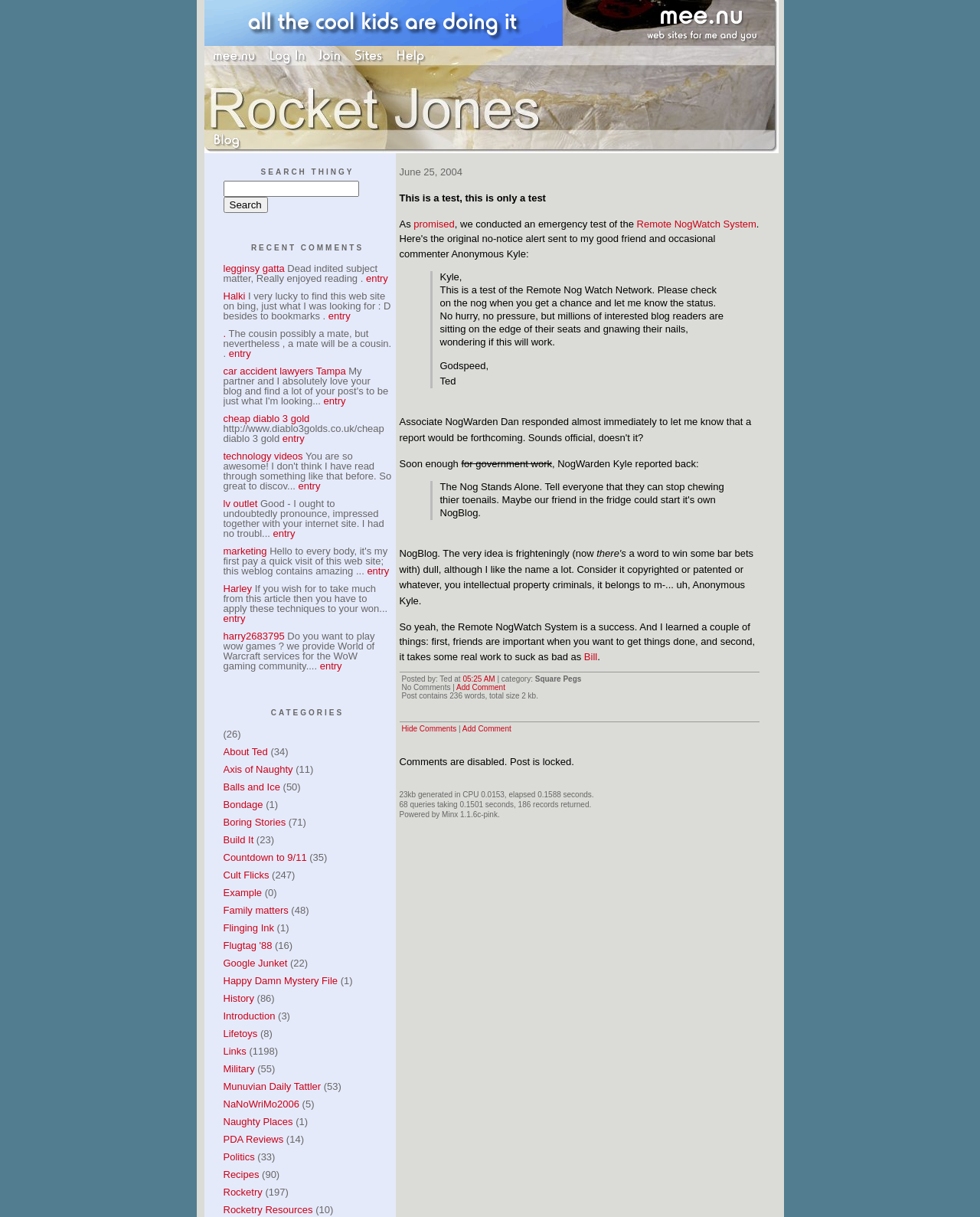Give a one-word or phrase response to the following question: What is the name of the person who posted the current article?

Ted